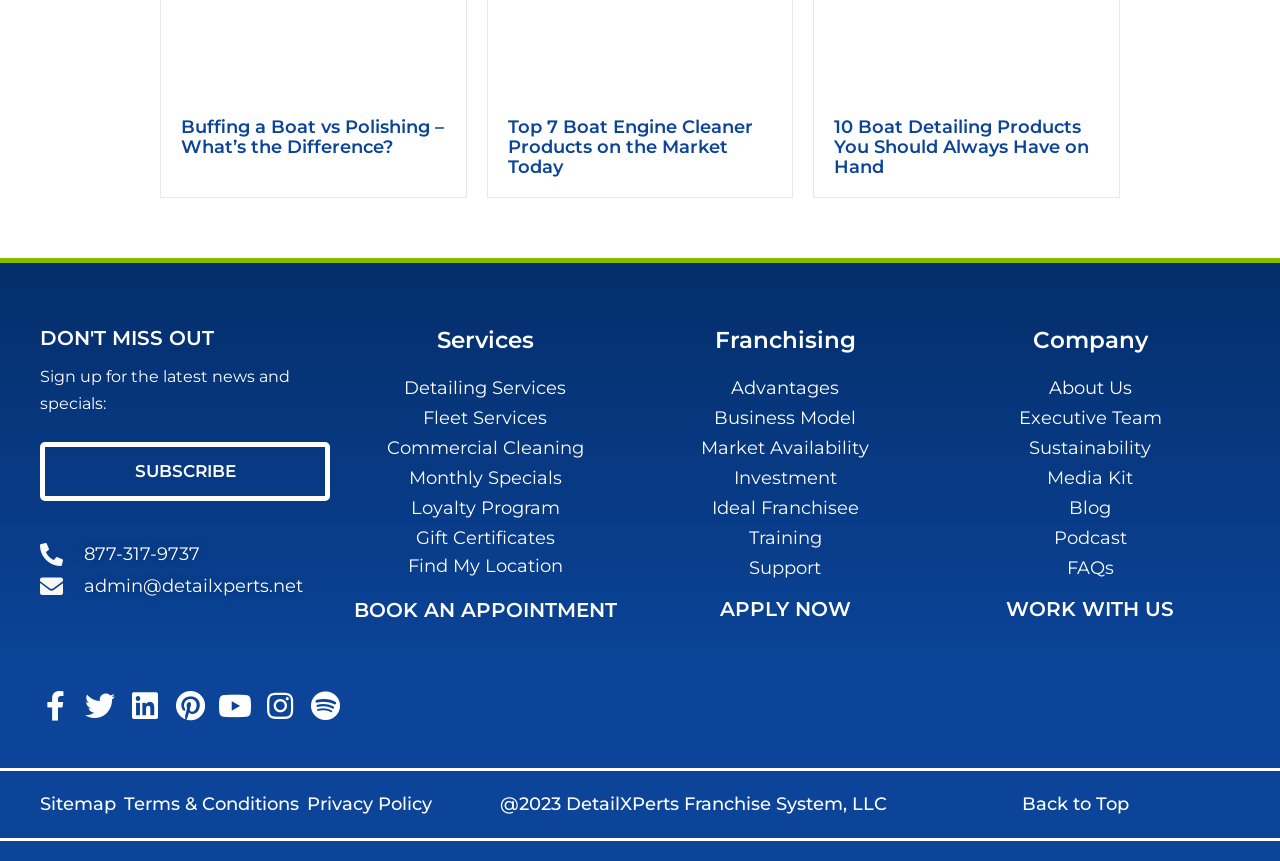Please examine the image and provide a detailed answer to the question: What is the phone number?

I found the phone number by looking at the links on the webpage. The link '877-317-9737' is likely the phone number, as it is in a format typical of phone numbers.